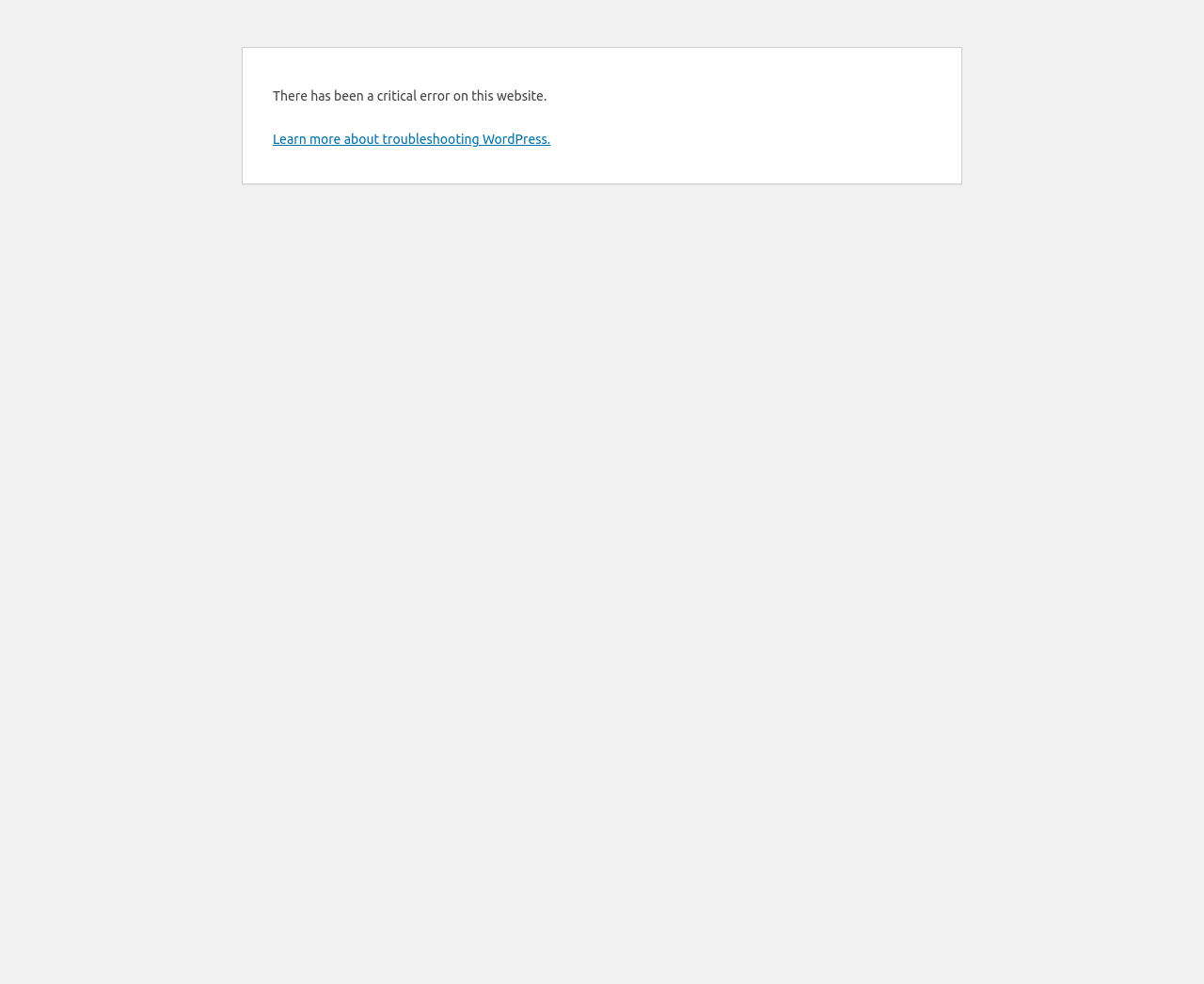Using the provided element description: "Learn more about troubleshooting WordPress.", identify the bounding box coordinates. The coordinates should be four floats between 0 and 1 in the order [left, top, right, bottom].

[0.227, 0.134, 0.457, 0.149]